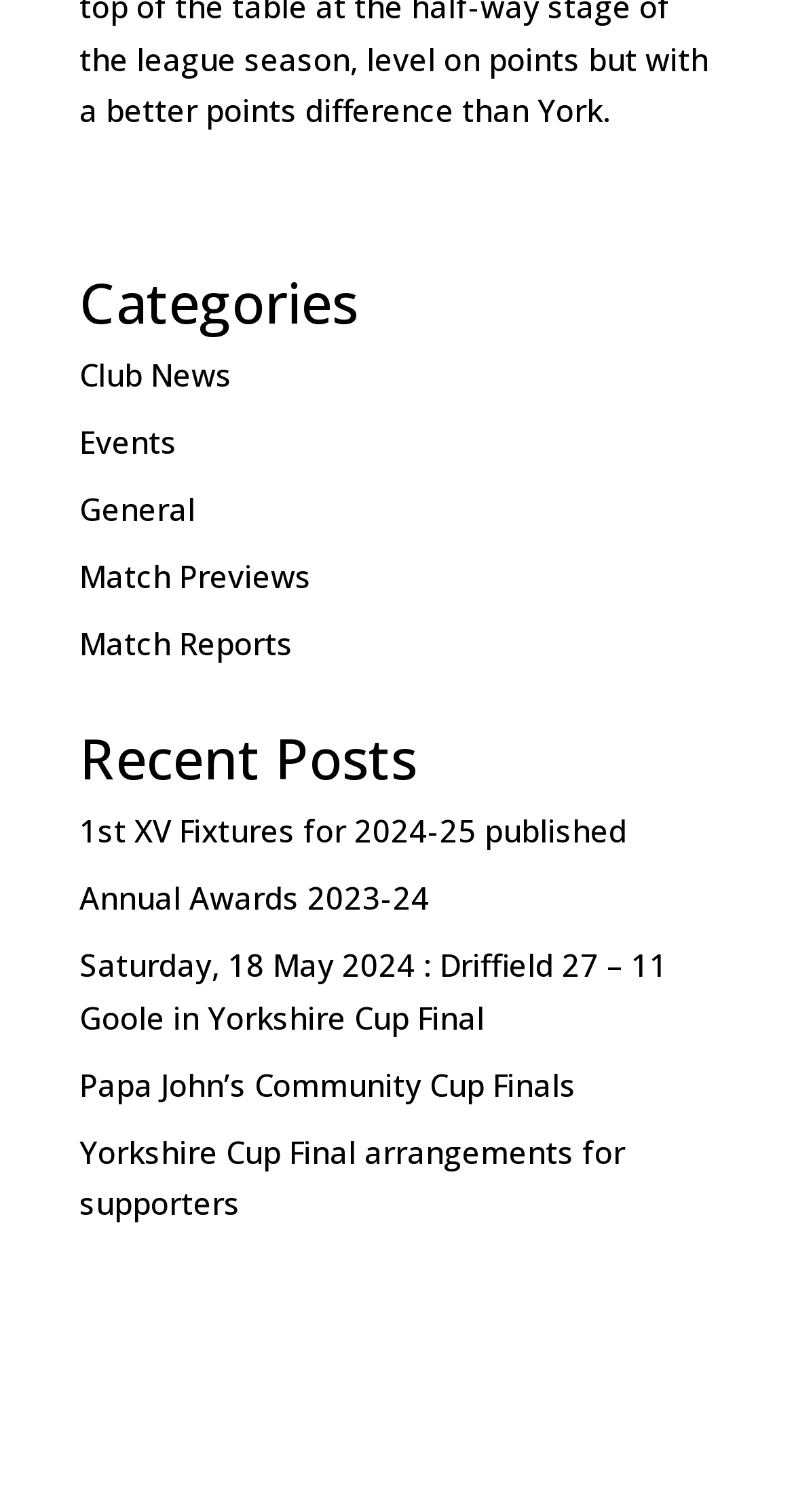Please identify the bounding box coordinates of the region to click in order to complete the given instruction: "Check out Events". The coordinates should be four float numbers between 0 and 1, i.e., [left, top, right, bottom].

[0.1, 0.278, 0.223, 0.305]